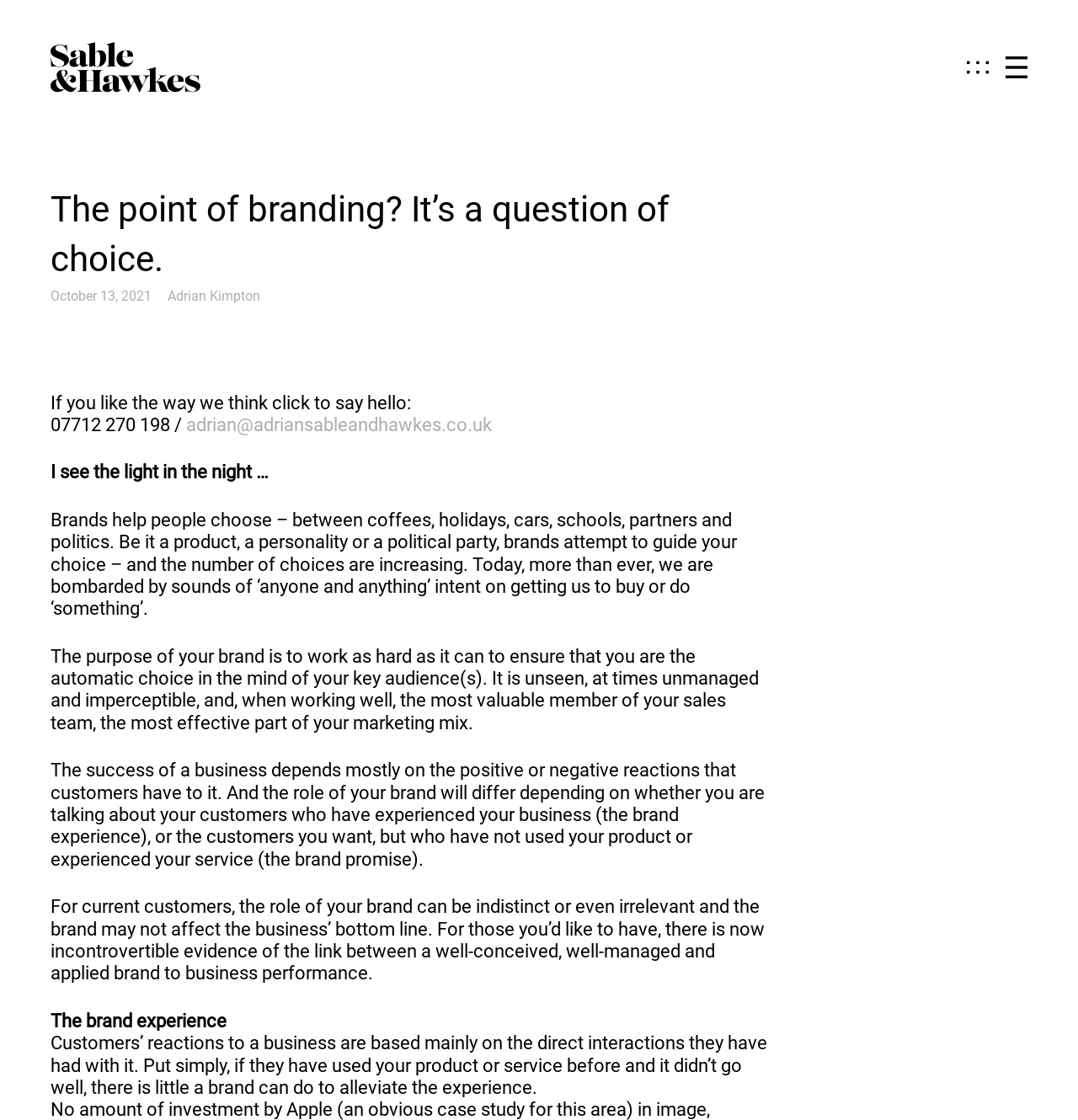What is the name of the company?
Please craft a detailed and exhaustive response to the question.

The name of the company can be found in the top-left corner of the webpage, where it is written as 'The point of branding? It’s a question of choice. | Sable&Hawkes | Branding and Graphic Design Cambridge'.